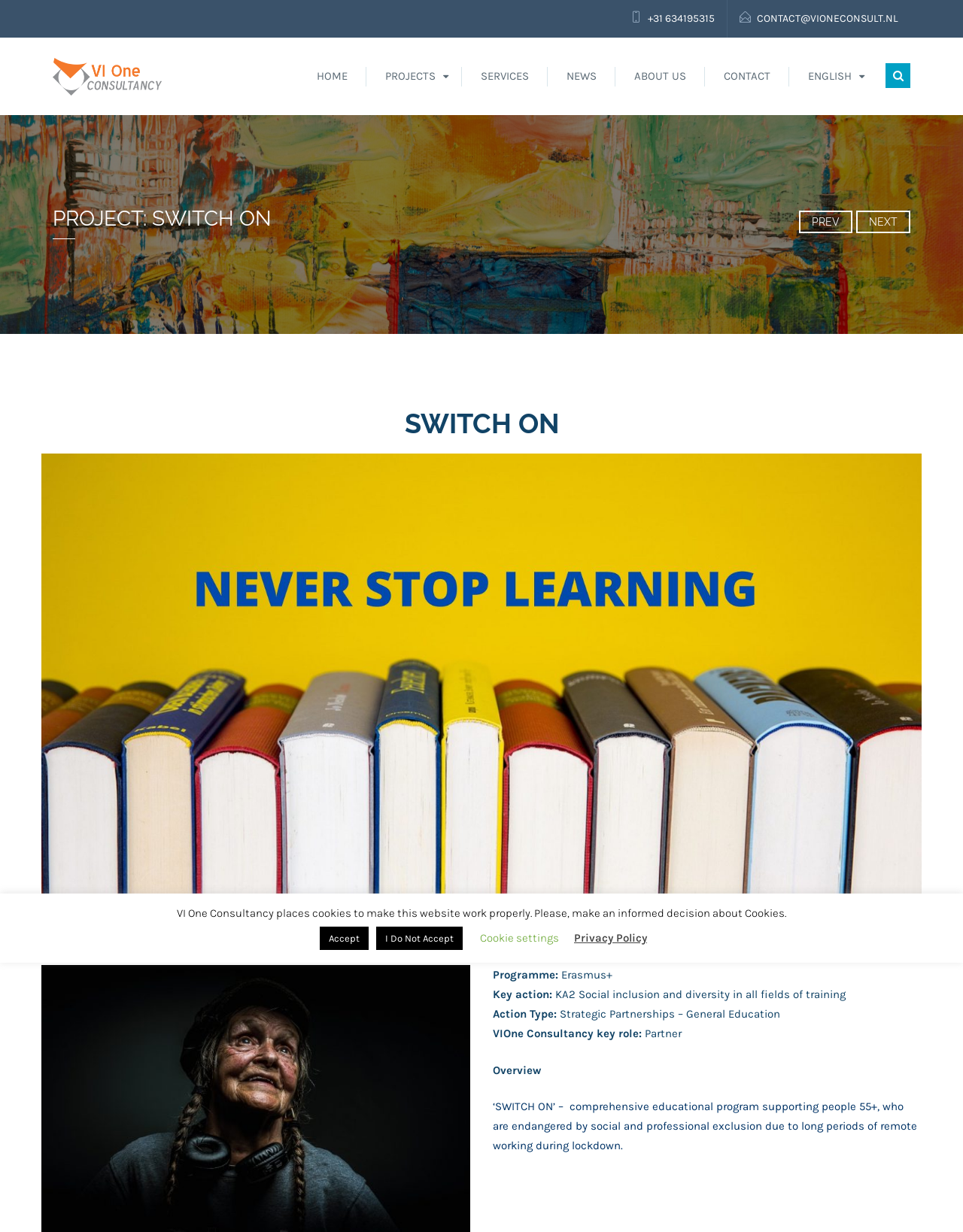What is the name of the consultancy company?
Use the image to answer the question with a single word or phrase.

VIOne Consultancy